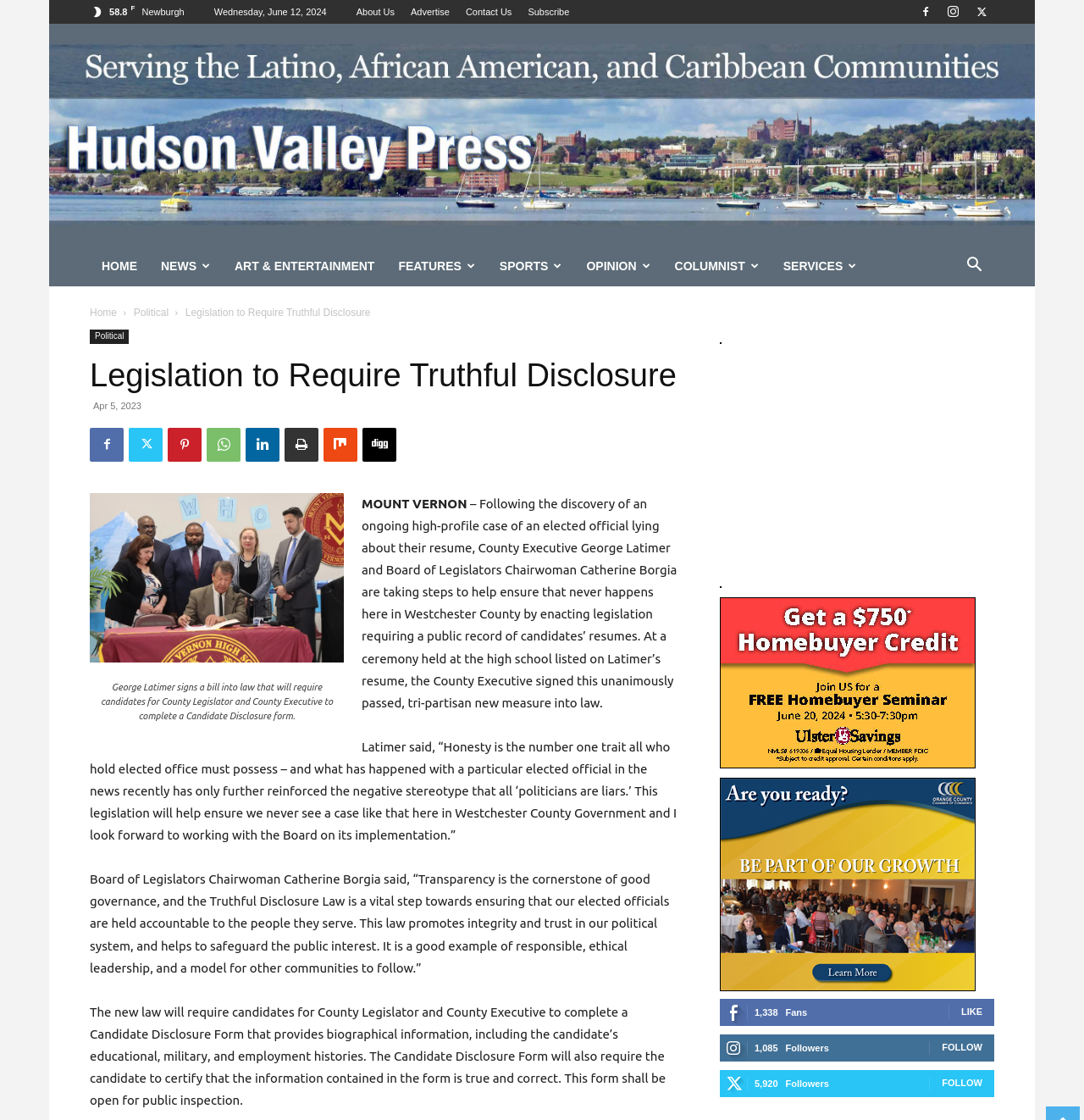Can you give a detailed response to the following question using the information from the image? Who is the Chairwoman of the Board of Legislators?

The webpage quotes Catherine Borgia, who is referred to as the Chairwoman of the Board of Legislators, discussing the importance of transparency and accountability in government.